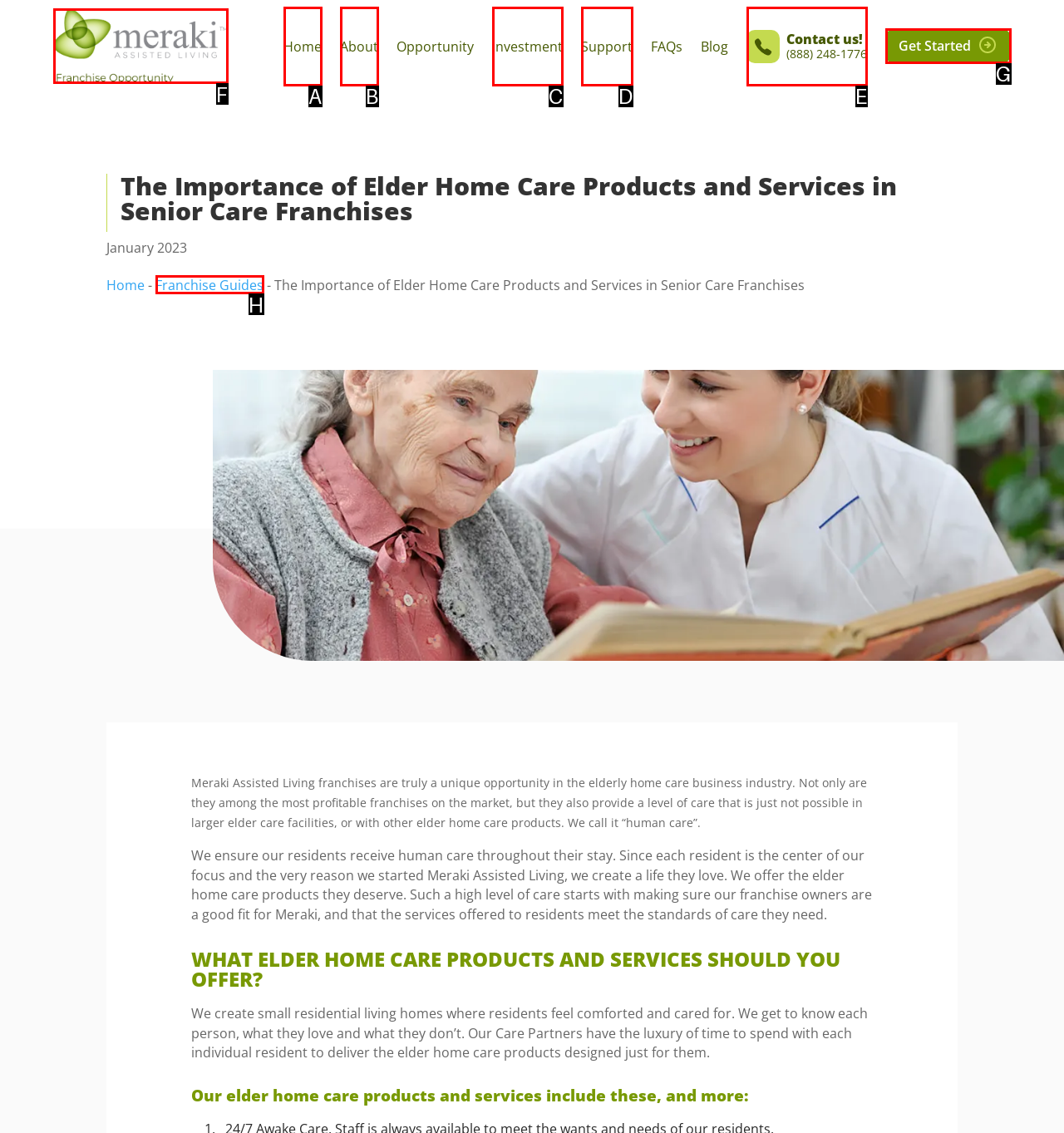Find the HTML element that suits the description: Press Releases
Indicate your answer with the letter of the matching option from the choices provided.

None